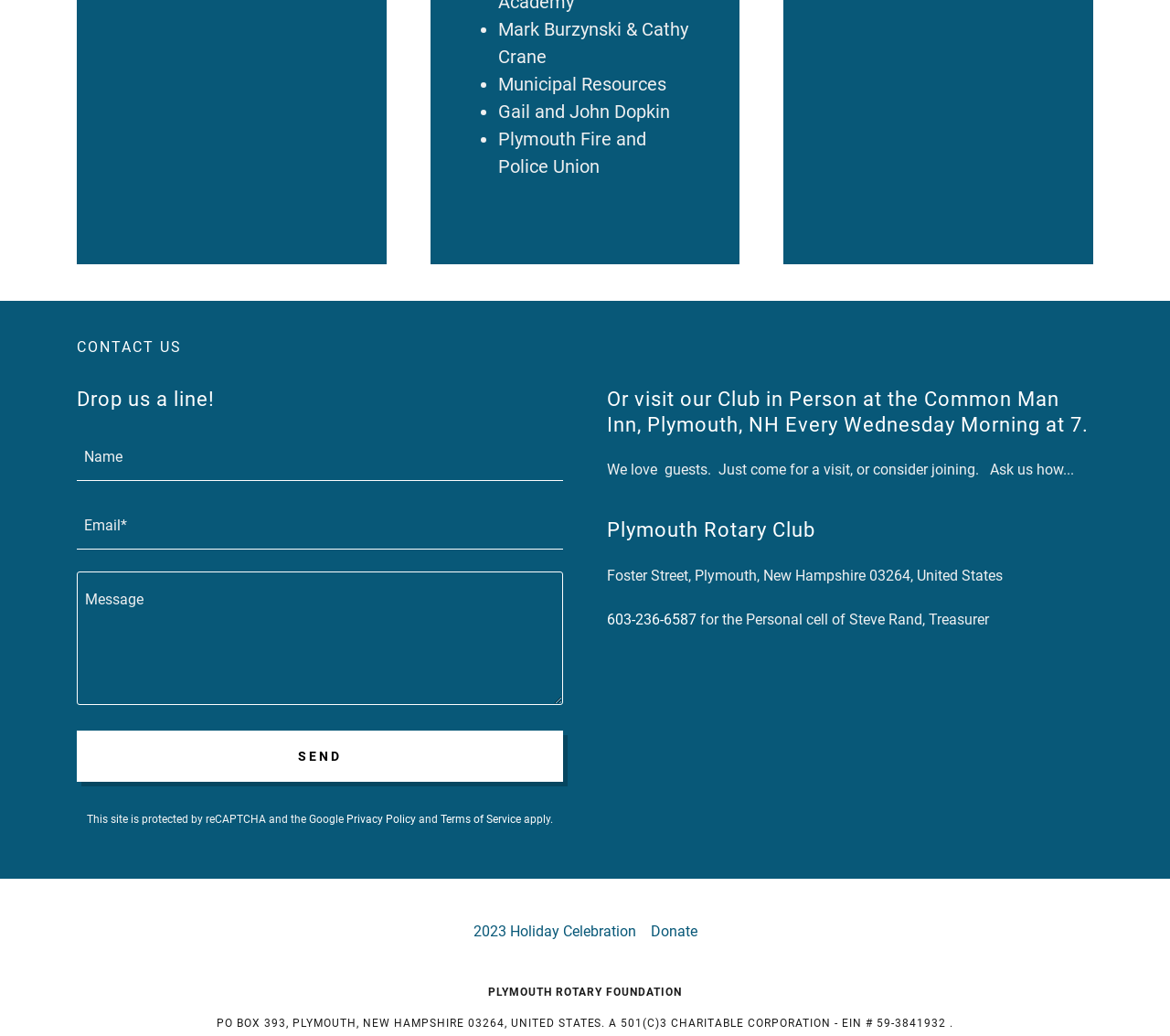Please determine the bounding box coordinates of the element's region to click for the following instruction: "Visit the 2023 Holiday Celebration page".

[0.398, 0.883, 0.55, 0.914]